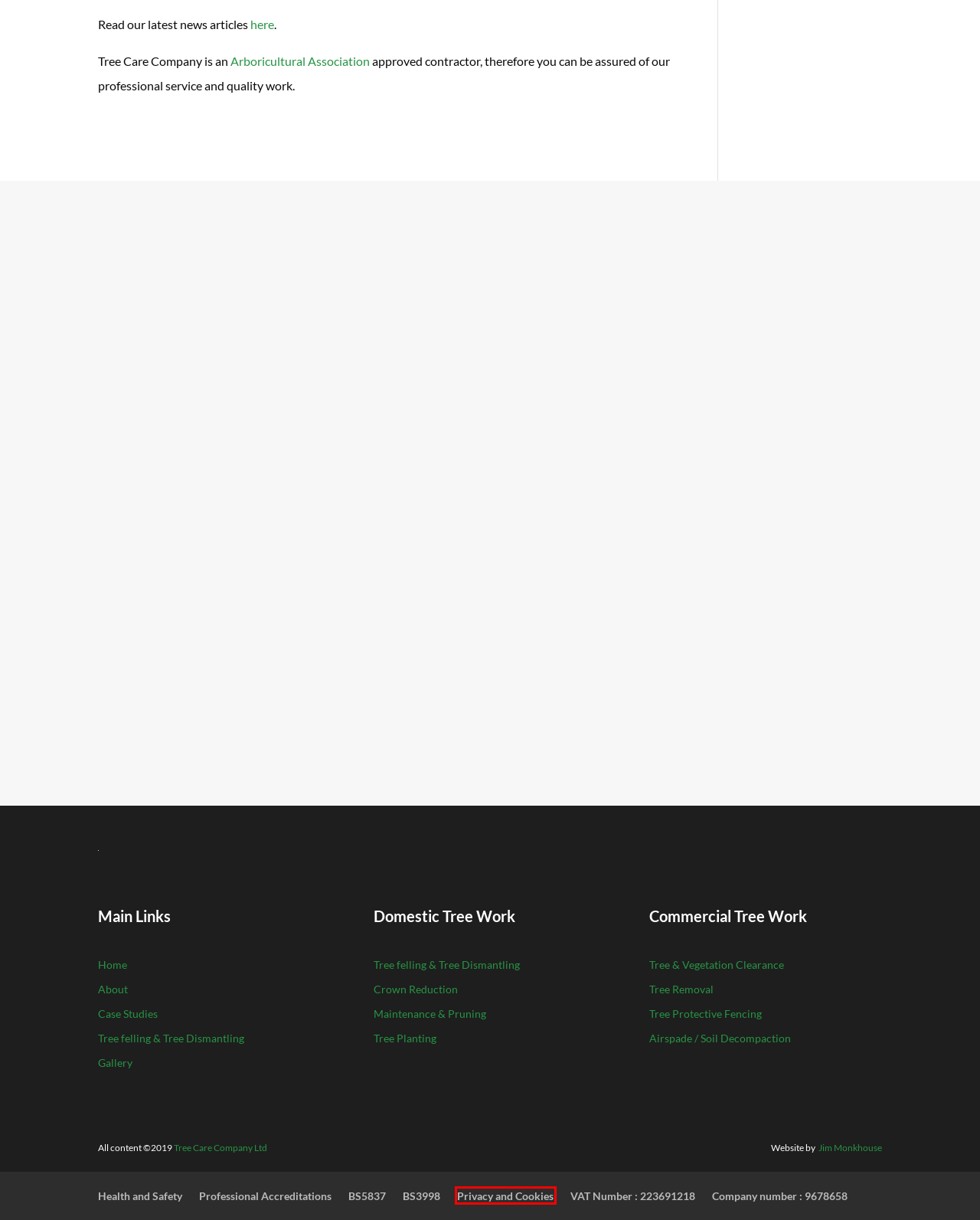You are provided with a screenshot of a webpage that includes a red rectangle bounding box. Please choose the most appropriate webpage description that matches the new webpage after clicking the element within the red bounding box. Here are the candidates:
A. Crown Reduction Leeds | Leeds Tree Services
B. Privacy and Cookies | Tree Care Company
C. Commercial Tree Maintenance | Tree Care Company
D. Tree Felling Leeds | Tree Dismantling Leeds | Tree Services
E. Airspade and Soil Decompaciton | Tree Care Company | Services
F. Health and Safety | Tree Care Company
G. Professional Aboriculture Accreditations | Tree Care Company
H. Maintenance & Pruning | Tree Care Company

B